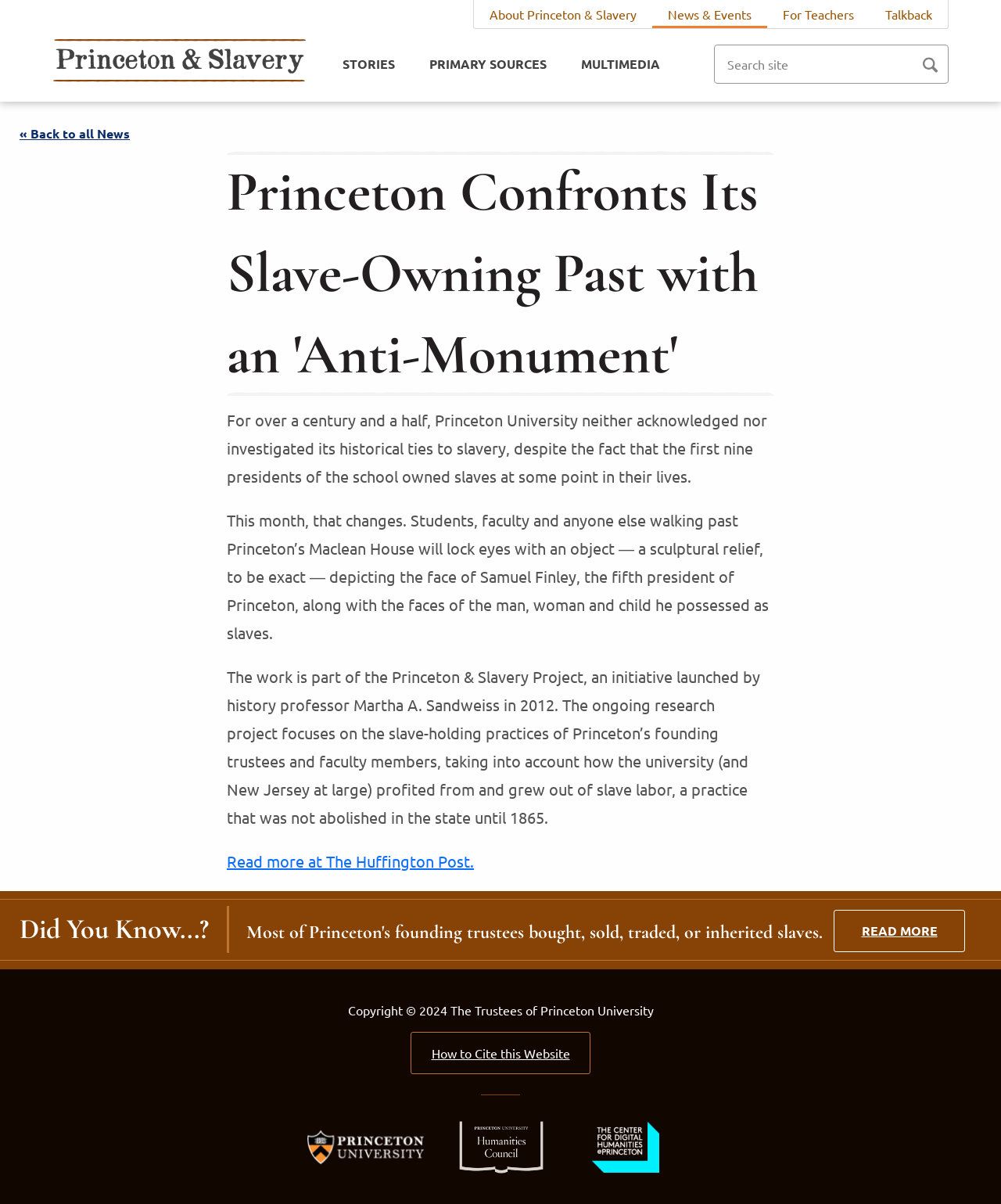Summarize the webpage with intricate details.

The webpage is about Princeton University's confrontation with its slave-owning past, featuring an "anti-monument" project. At the top, there are five links: "About Princeton & Slavery", "News & Events", "For Teachers", "Talkback", and a "Home Link" accompanied by a small image. Below these links, there are four more links: "STORIES", "PRIMARY SOURCES", "MULTIMEDIA", and a search bar with a submit button.

The main content of the webpage is divided into two sections. The first section has a heading that reads "Princeton Confronts Its Slave-Owning Past with an 'Anti-Monument'". Below the heading, there are three paragraphs of text that discuss Princeton University's historical ties to slavery and the launch of the Princeton & Slavery Project. The text also mentions the project's focus on the slave-holding practices of Princeton's founding trustees and faculty members.

The second section has a link to read more about the project at The Huffington Post. Below this link, there is a "Did You Know...?" section, followed by a "READ MORE" link. At the bottom of the webpage, there is a copyright notice and three links: "How to Cite this Website", "Princeton University", and "Princeton University Humanities Council", each accompanied by a small image.